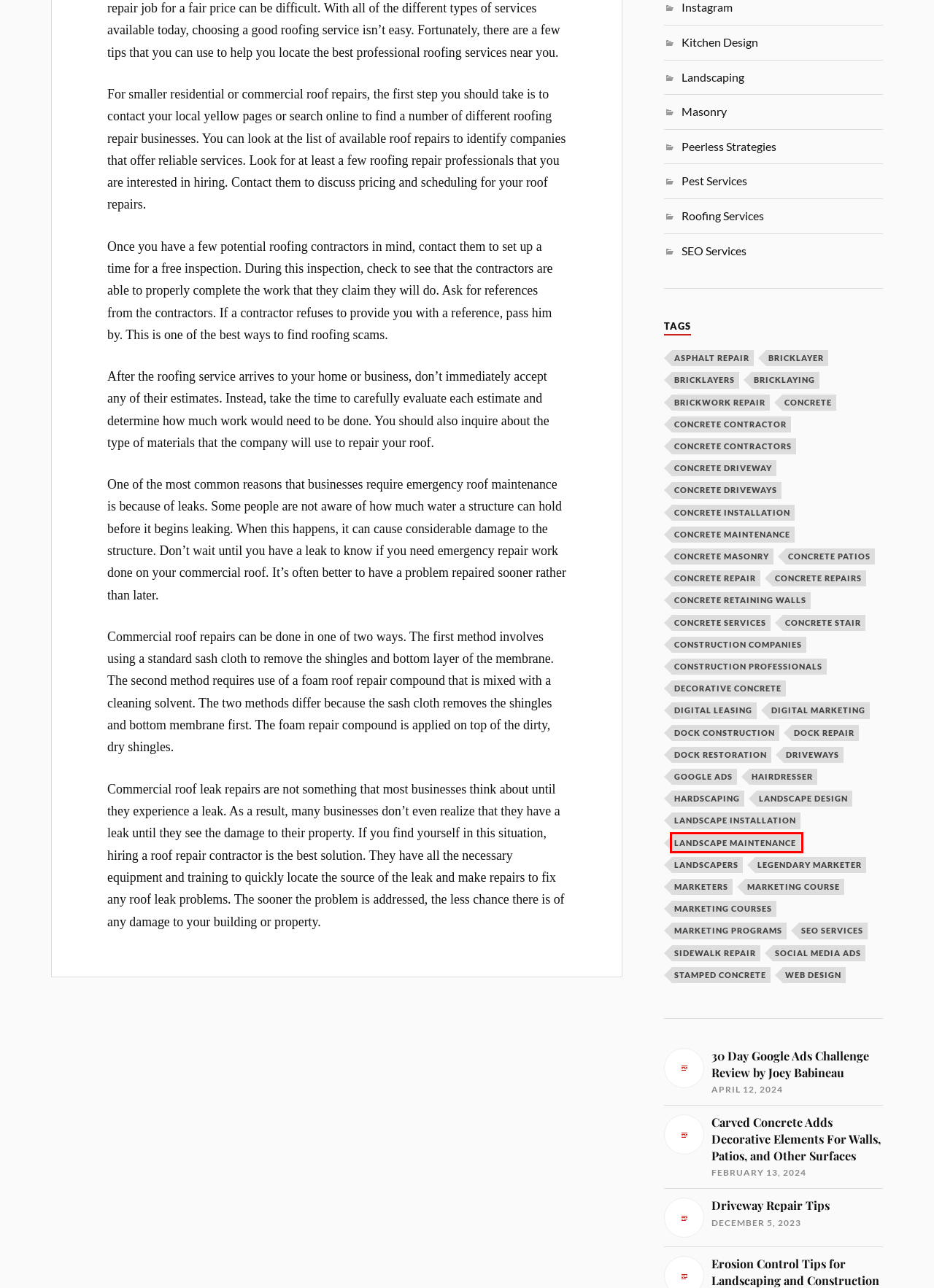You have a screenshot of a webpage where a red bounding box highlights a specific UI element. Identify the description that best matches the resulting webpage after the highlighted element is clicked. The choices are:
A. concrete driveways – Moheit Concrete
B. concrete retaining walls – Moheit Concrete
C. Peerless Strategies – Moheit Concrete
D. landscape maintenance – Moheit Concrete
E. bricklayer – Moheit Concrete
F. legendary marketer – Moheit Concrete
G. landscape installation – Moheit Concrete
H. brickwork repair – Moheit Concrete

D